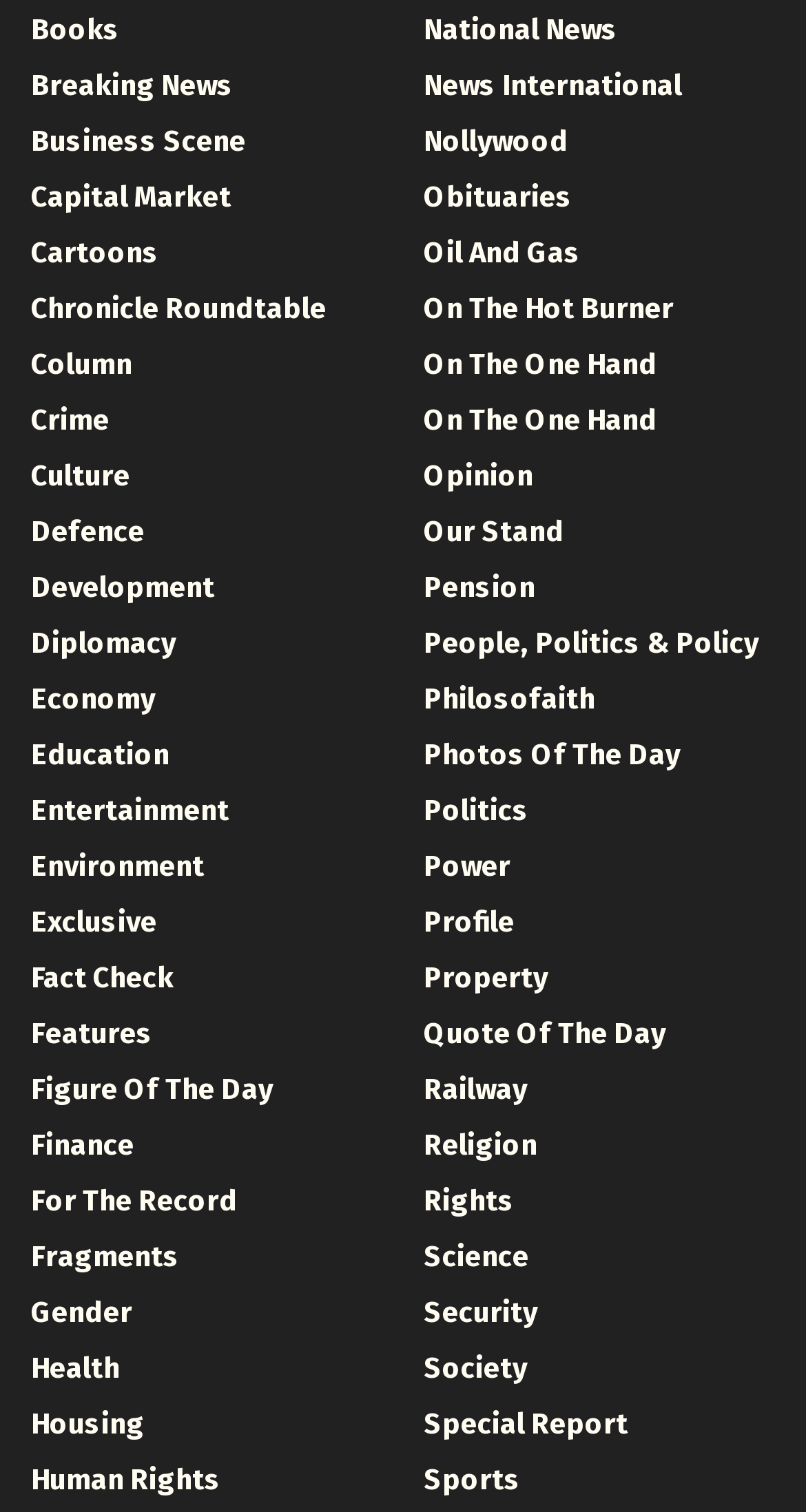Pinpoint the bounding box coordinates of the clickable element to carry out the following instruction: "Explore Opinion."

[0.526, 0.303, 0.662, 0.327]